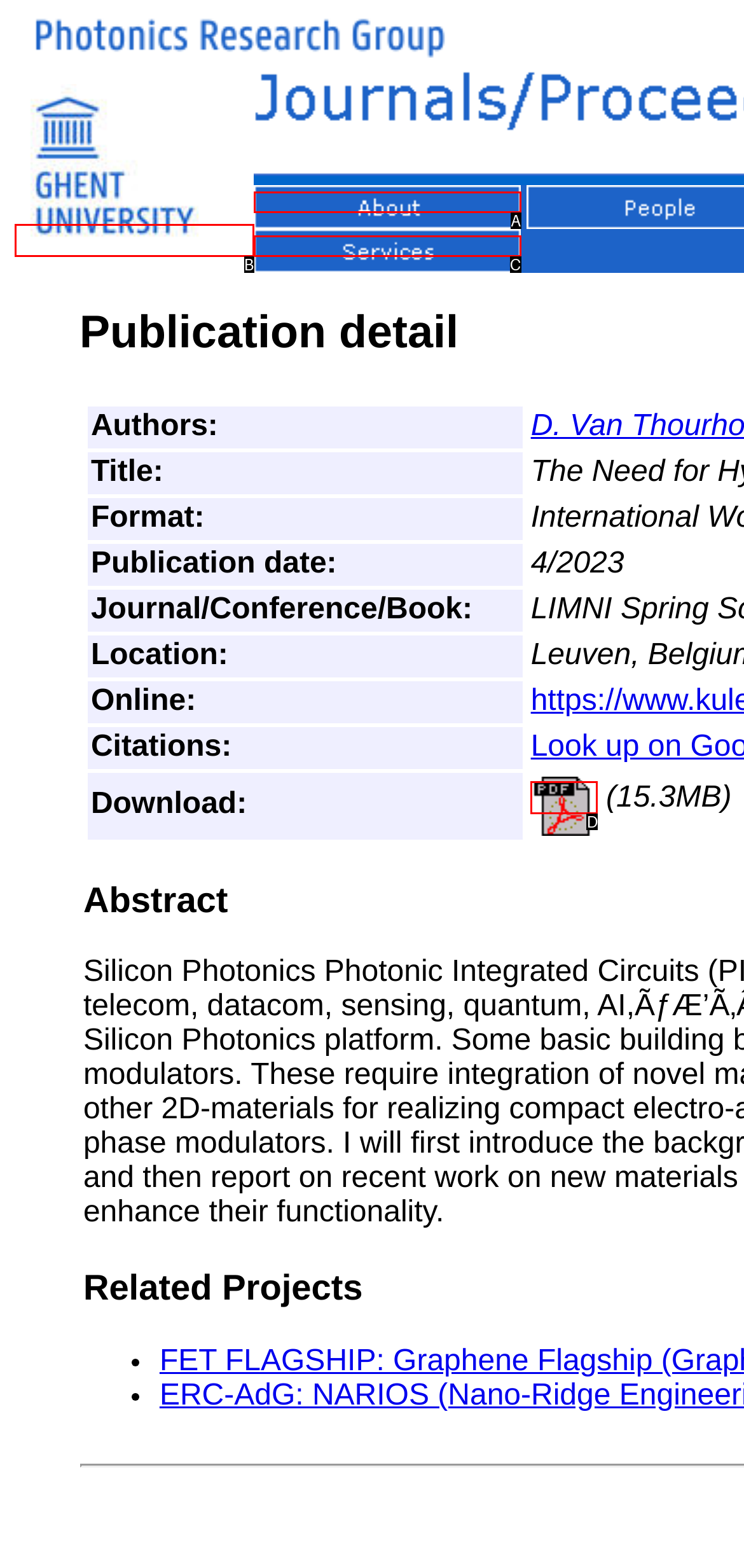Determine the option that aligns with this description: parent_node: (15.3MB)
Reply with the option's letter directly.

D